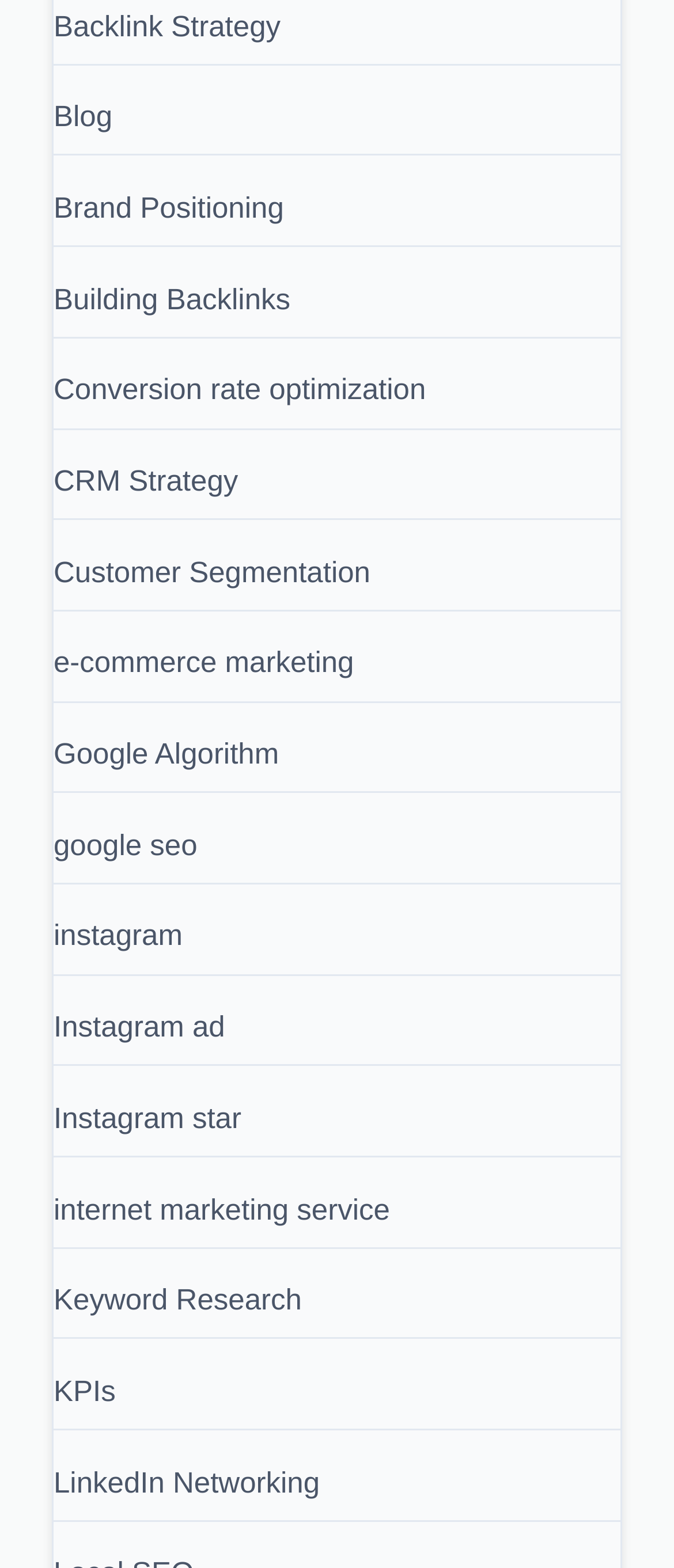What is the first link on the webpage?
From the image, provide a succinct answer in one word or a short phrase.

Backlink Strategy